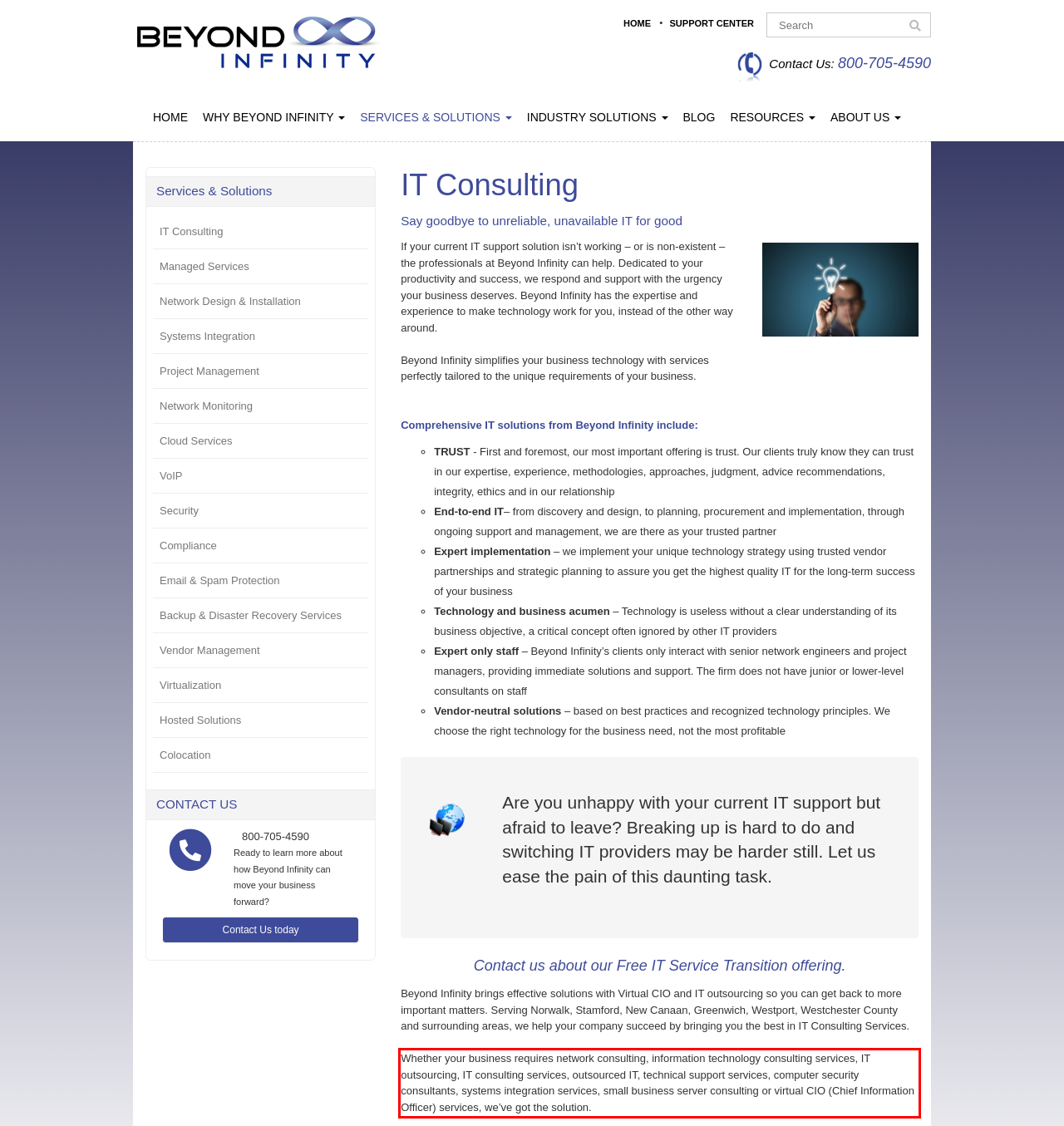Please recognize and transcribe the text located inside the red bounding box in the webpage image.

Whether your business requires network consulting, information technology consulting services, IT outsourcing, IT consulting services, outsourced IT, technical support services, computer security consultants, systems integration services, small business server consulting or virtual CIO (Chief Information Officer) services, we’ve got the solution.